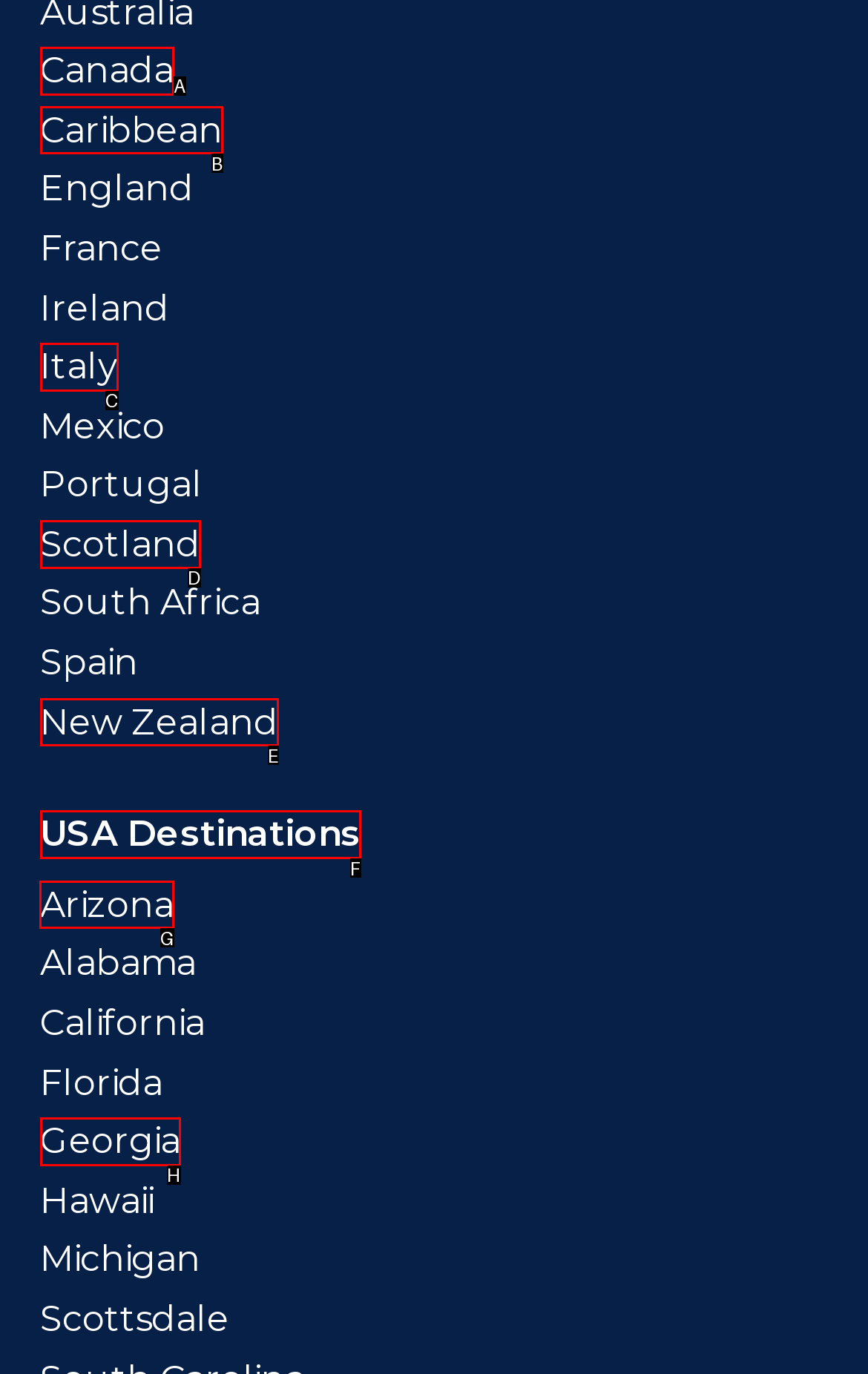Determine the letter of the element you should click to carry out the task: go to Arizona
Answer with the letter from the given choices.

G